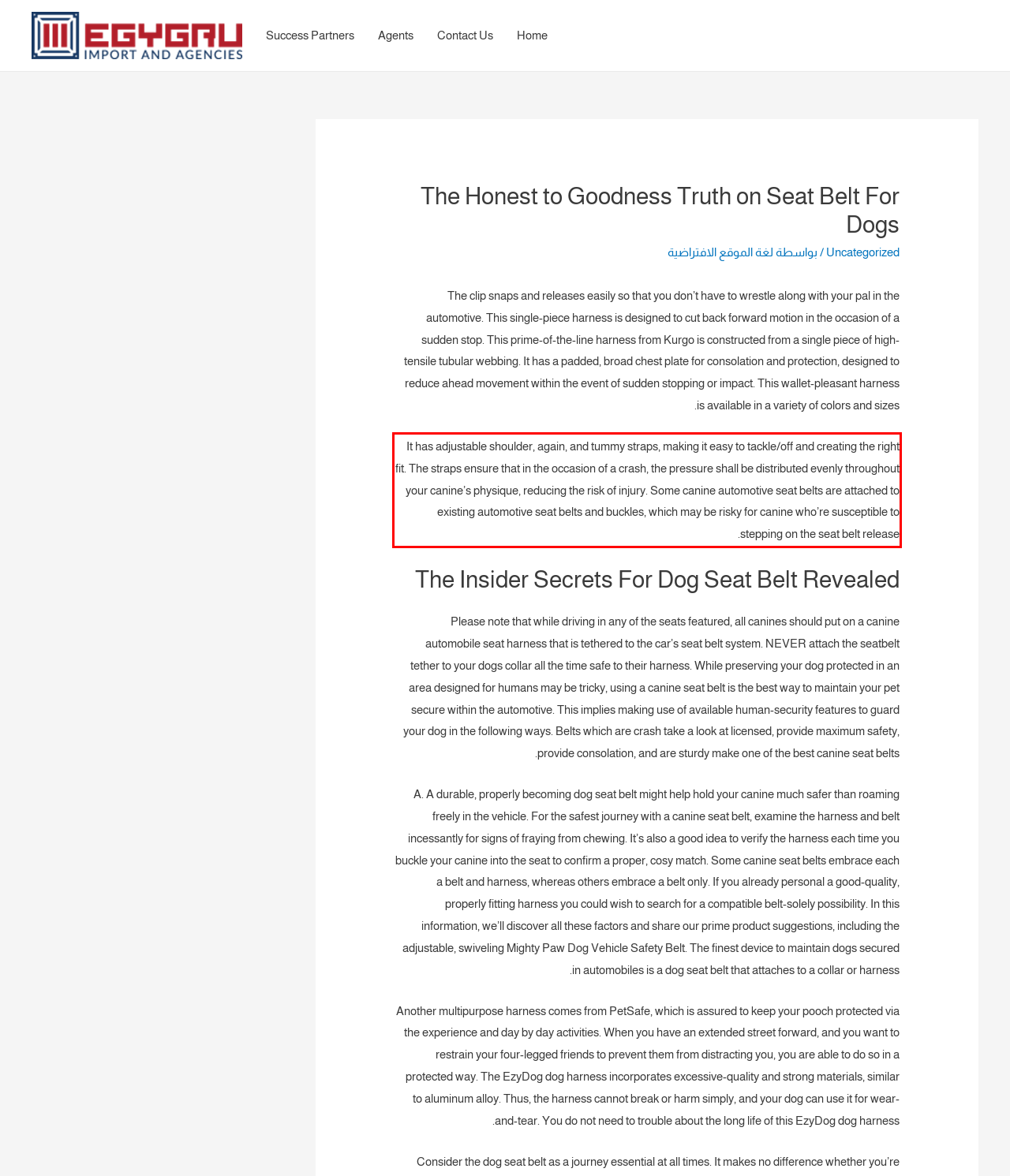Please identify the text within the red rectangular bounding box in the provided webpage screenshot.

It has adjustable shoulder, again, and tummy straps, making it easy to tackle/off and creating the right fit. The straps ensure that in the occasion of a crash, the pressure shall be distributed evenly throughout your canine’s physique, reducing the risk of injury. Some canine automotive seat belts are attached to existing automotive seat belts and buckles, which may be risky for canine who’re susceptible to stepping on the seat belt release.